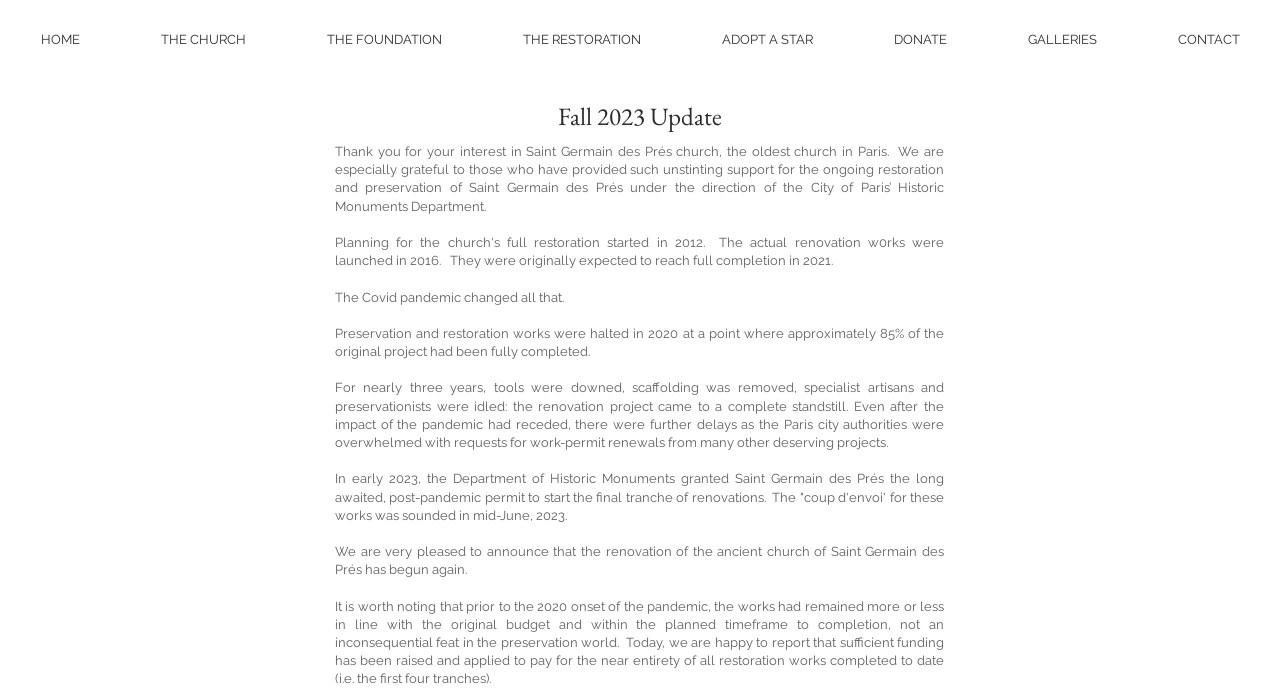Describe in detail what you see on the webpage.

The webpage is about the Summer 2021 update of the Saint Germain des Prés church restoration project. At the top, there is a navigation menu with 8 links: HOME, THE CHURCH, THE FOUNDATION, THE RESTORATION, ADOPT A STAR, DONATE, GALLERIES, and CONTACT. 

Below the navigation menu, there is a heading "Fall 2023 Update" centered on the page. 

Under the heading, there is a block of text that spans about two-thirds of the page width, starting from the left edge. The text is divided into 5 paragraphs. The first paragraph introduces the Saint Germain des Prés church and expresses gratitude to supporters. The second paragraph mentions the impact of the Covid pandemic on the restoration project. The third paragraph explains the halt of the project in 2020 and the subsequent delays. The fourth paragraph announces the resumption of the project in 2023. The fifth paragraph reports on the project's progress and funding.

The text block is positioned roughly in the middle of the page, with some space above and below it. There are no images on the page.